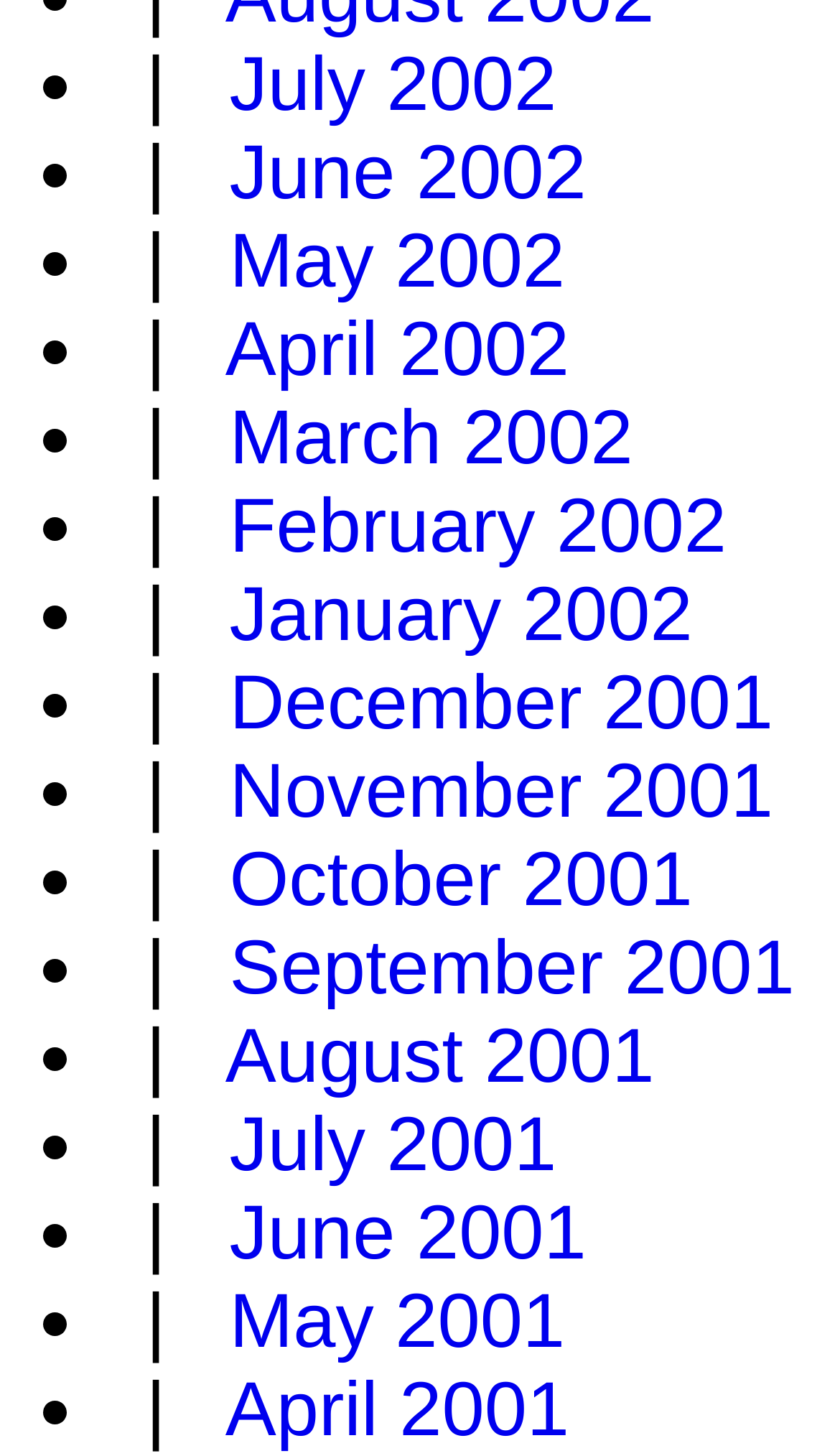Please provide a one-word or short phrase answer to the question:
How many StaticText elements are there on this webpage?

12